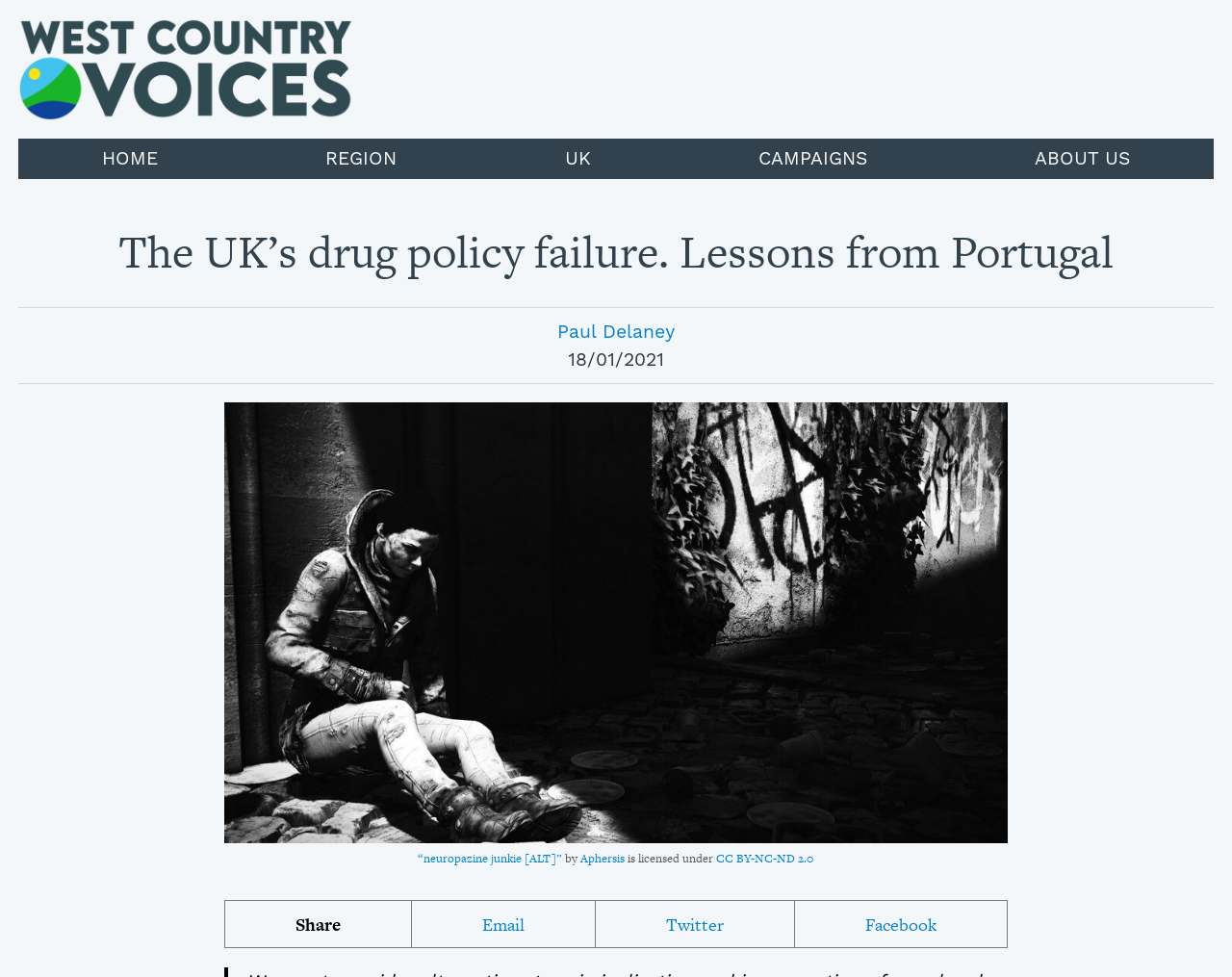Determine the coordinates of the bounding box for the clickable area needed to execute this instruction: "view campaigns".

[0.615, 0.142, 0.704, 0.183]